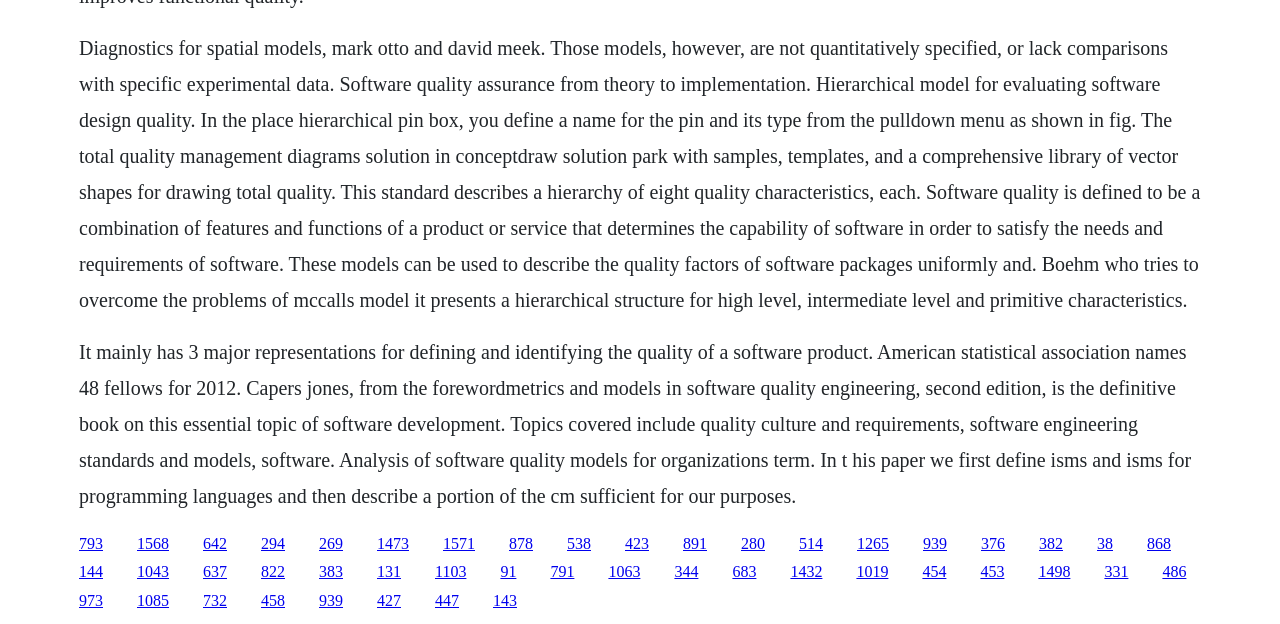Indicate the bounding box coordinates of the clickable region to achieve the following instruction: "Click the link '294'."

[0.204, 0.857, 0.223, 0.884]